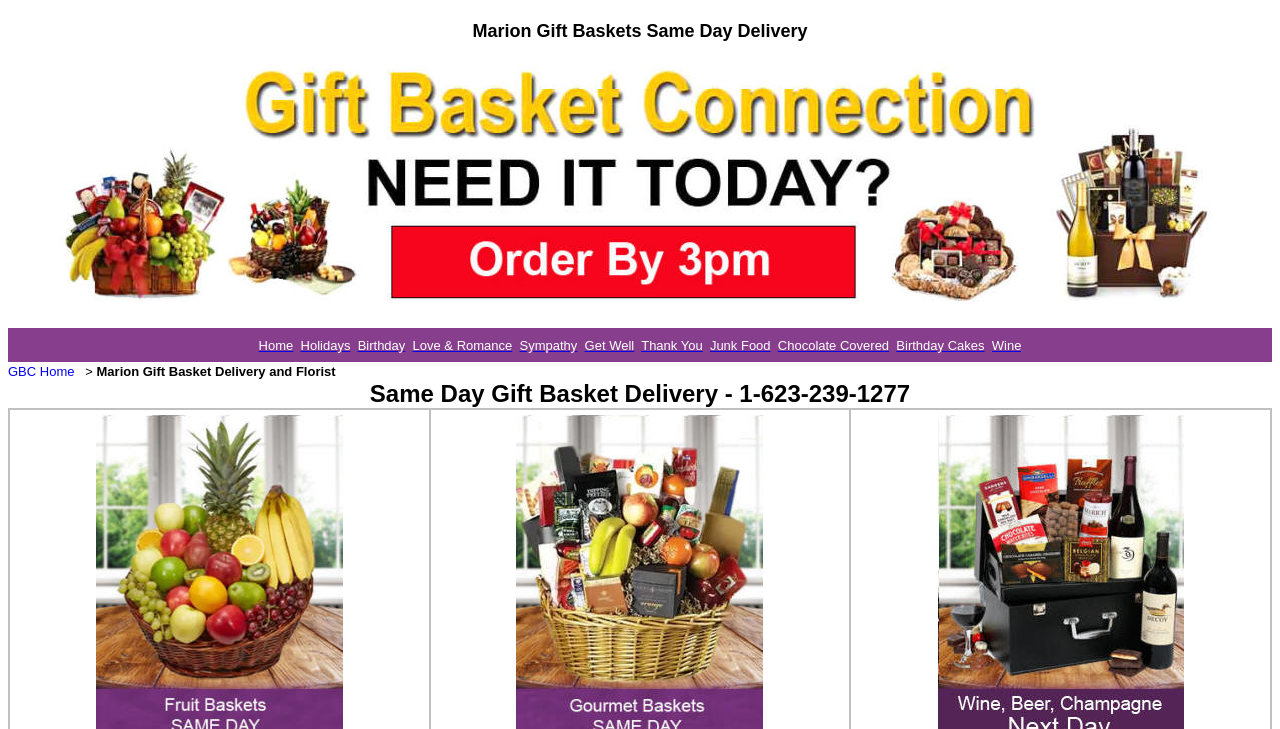Explain the webpage in detail, including its primary components.

The webpage is a gift shop website, specifically focused on birthday gifts. At the top, there is a heading that reads "Marion Gift Baskets Same Day Delivery Send a birthday gift today" with a link and an image next to it. Below this heading, there is a table with a row of links and a static text element, which appears to be a navigation menu. The links include "Home", "Holidays", "Birthday", "Love & Romance", "Sympathy", "Get Well", "Thank You", "Junk Food", "Chocolate Covered", "Birthday Cakes", and "Wine". These links are arranged horizontally, with some static text elements in between them.

To the right of the navigation menu, there is a link that reads "GBC Home", followed by a static text element with an arrow symbol. Next to this, there is a static text element that reads "Marion Gift Basket Delivery and Florist". Below this, there is another heading that reads "Same Day Gift Basket Delivery - 1-623-239-1277".